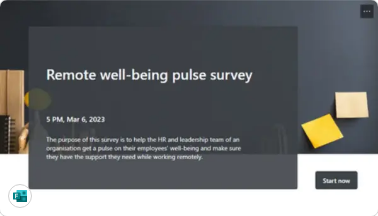What is the purpose of the survey?
Answer briefly with a single word or phrase based on the image.

To assist HR and leadership